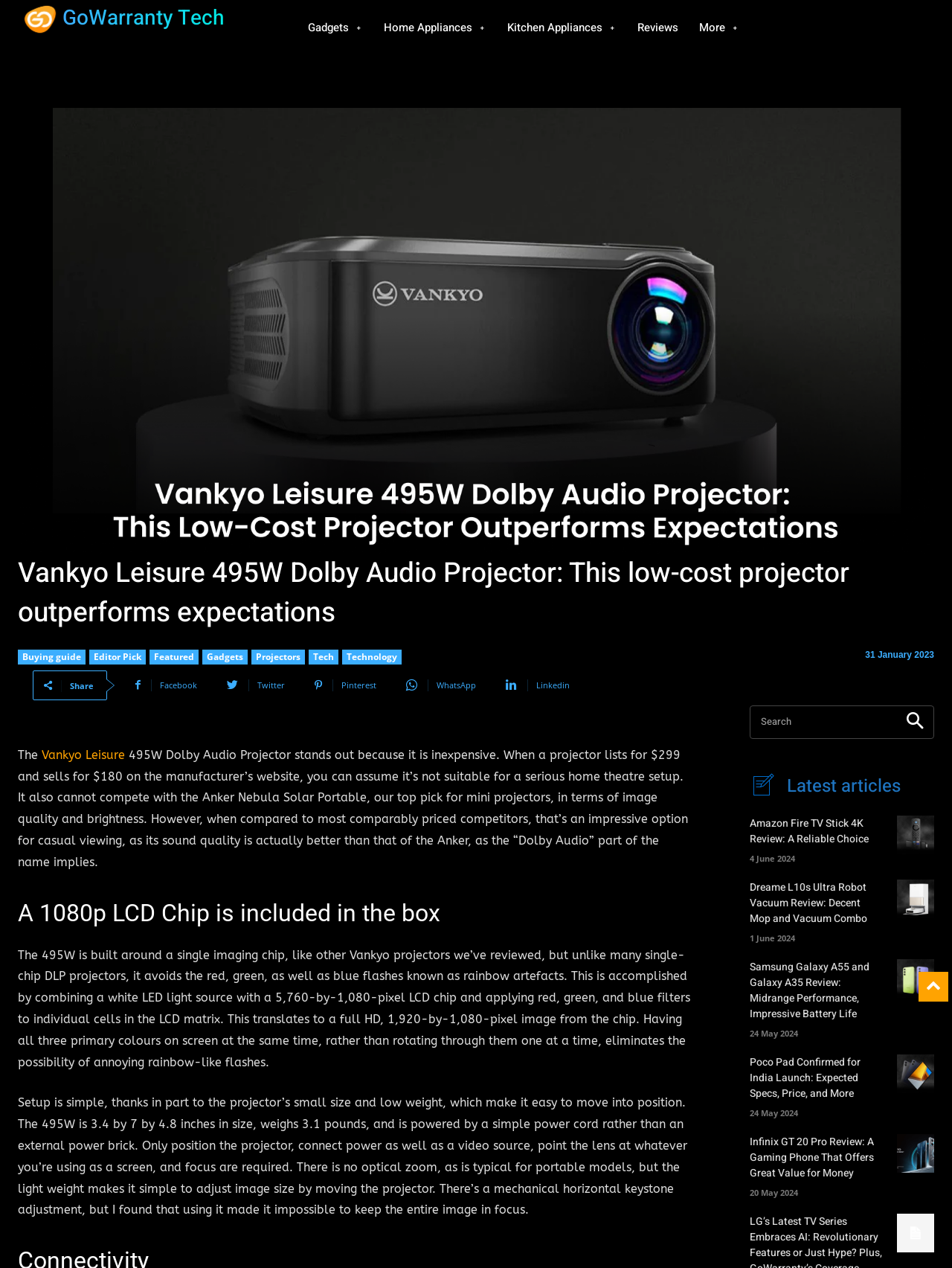Determine the bounding box coordinates of the clickable element to achieve the following action: 'Search for something'. Provide the coordinates as four float values between 0 and 1, formatted as [left, top, right, bottom].

[0.788, 0.556, 0.981, 0.583]